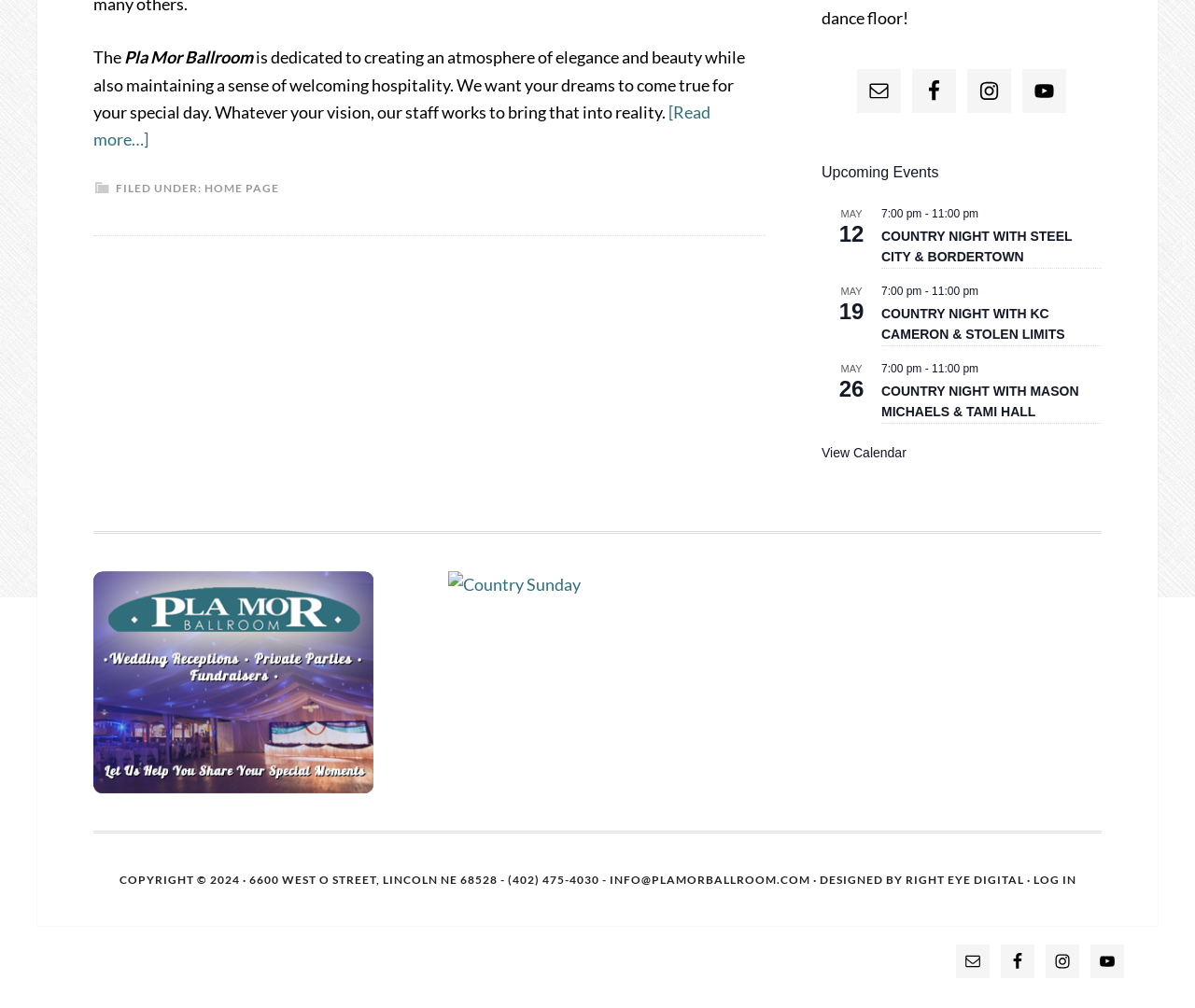Please determine the bounding box of the UI element that matches this description: Facebook. The coordinates should be given as (top-left x, top-left y, bottom-right x, bottom-right y), with all values between 0 and 1.

[0.763, 0.069, 0.8, 0.112]